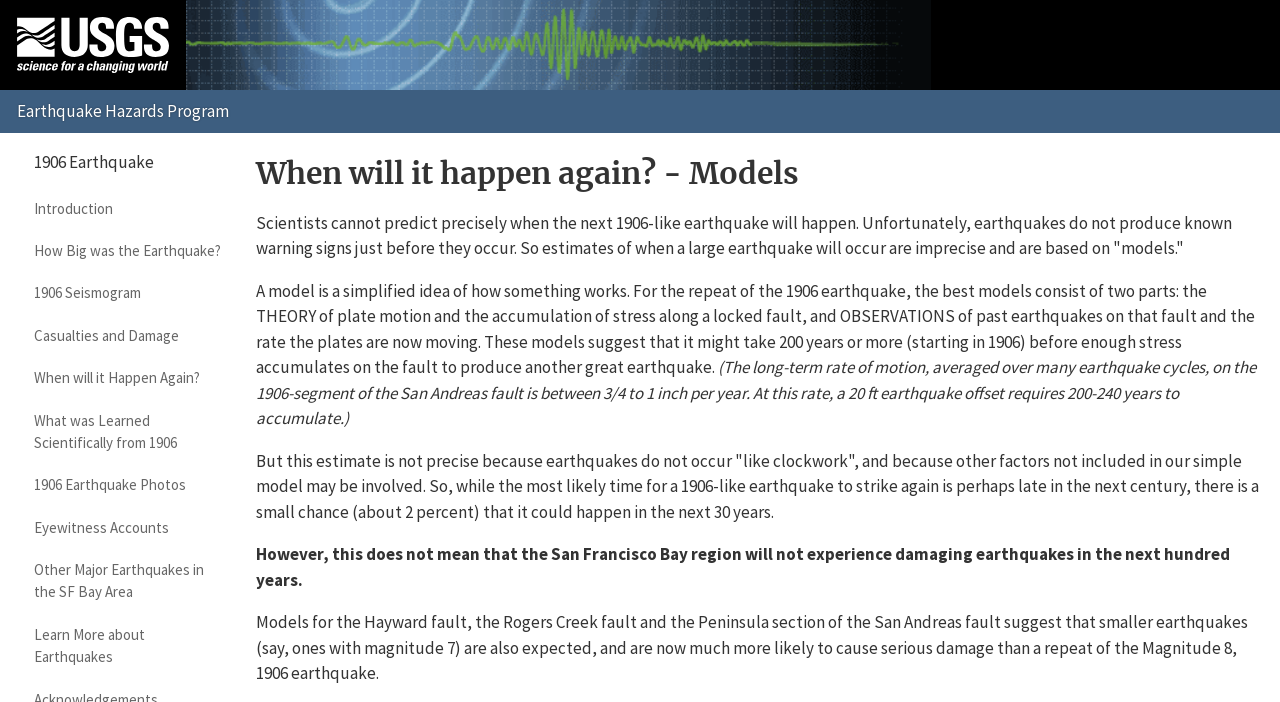What is the estimated time for a 1906-like earthquake to strike again?
Analyze the image and provide a thorough answer to the question.

According to the text, while the exact time is not precise, the most likely time for a 1906-like earthquake to strike again is perhaps late in the next century. However, there is a small chance (about 2 percent) that it could happen in the next 30 years.